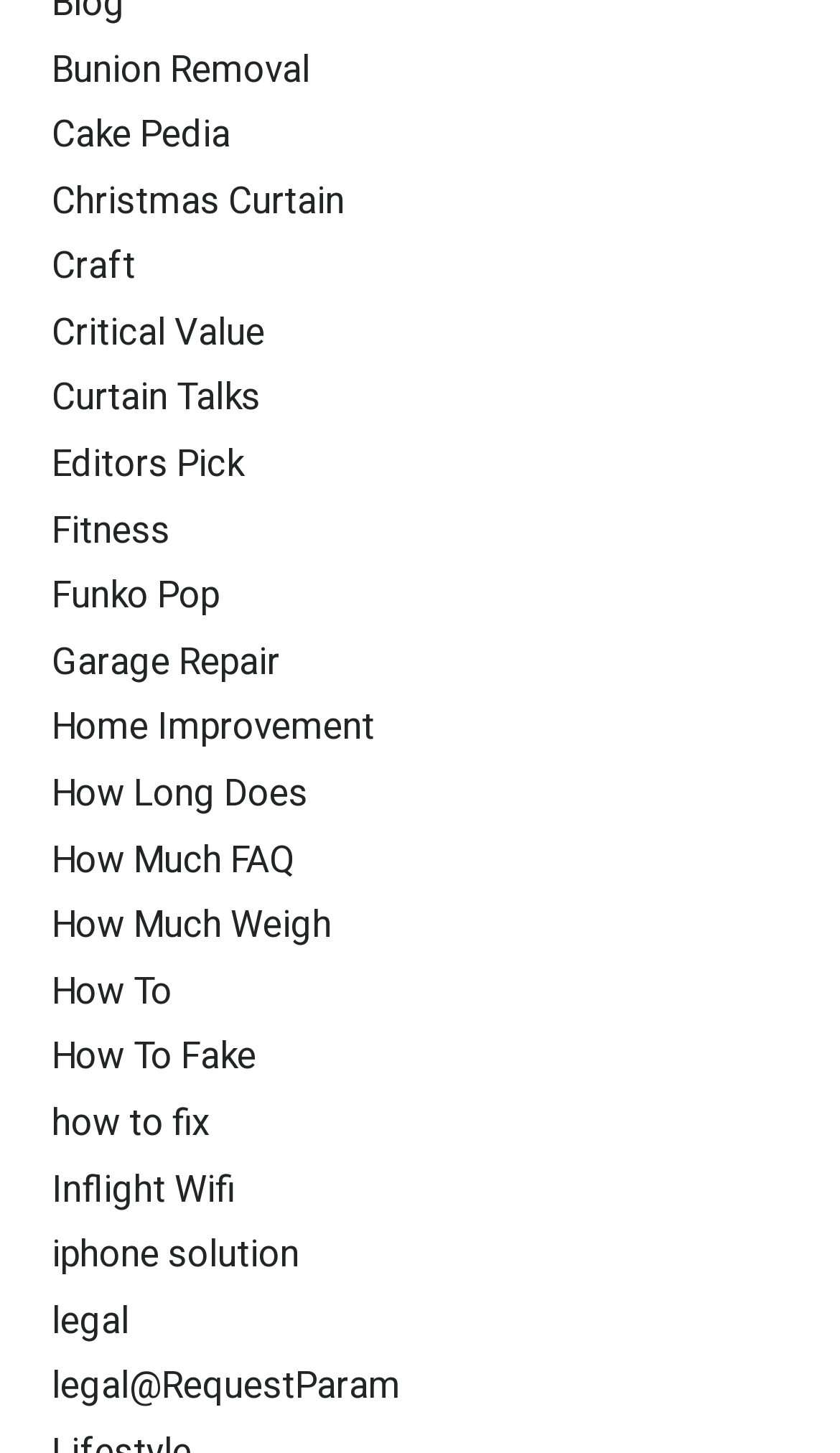Answer the question below in one word or phrase:
What is the link below 'Craft'?

Critical Value